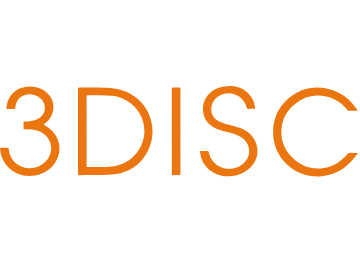Provide a comprehensive description of the image.

The image features the logo of 3DISC, a company renowned for its innovative digital imaging solutions tailored for dental and medical practices. The logo is characterized by a vibrant orange color, which highlights the name "3DISC" in a modern and clean typographic style. Emphasizing the company's focus on technology and accessibility, this logo symbolizes its commitment to developing effective, user-friendly solutions that cater to both healthcare professionals and patients alike. 3DISC has positioned itself as a leading global entity in its field, emphasizing a blend of innovation and affordability in its products.